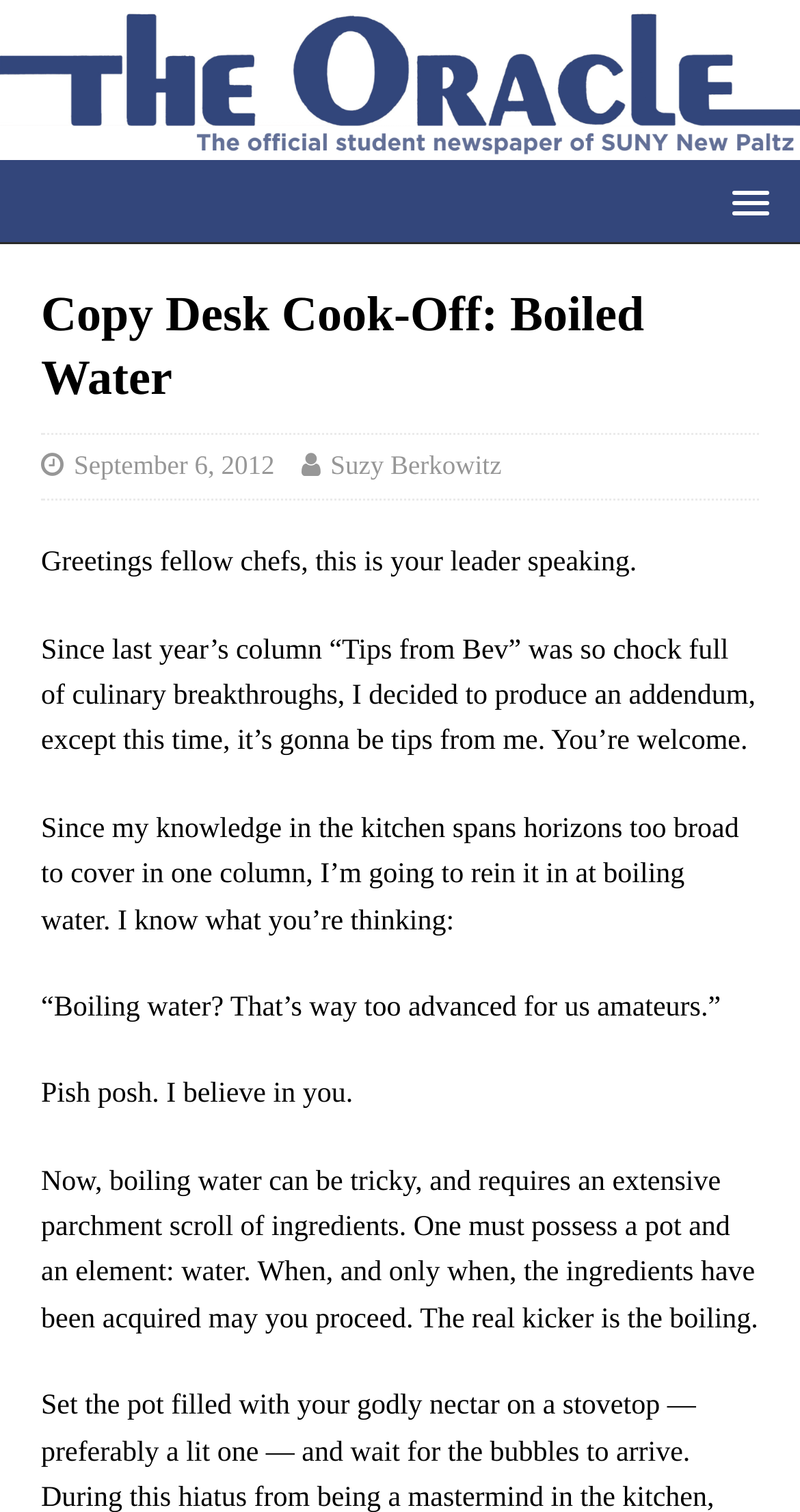What is required to boil water?
Answer the question with a detailed and thorough explanation.

According to the text, boiling water requires an extensive parchment scroll of ingredients, which includes a pot and an element: water. This information can be found in the paragraph that starts with 'Now, boiling water can be tricky...'.